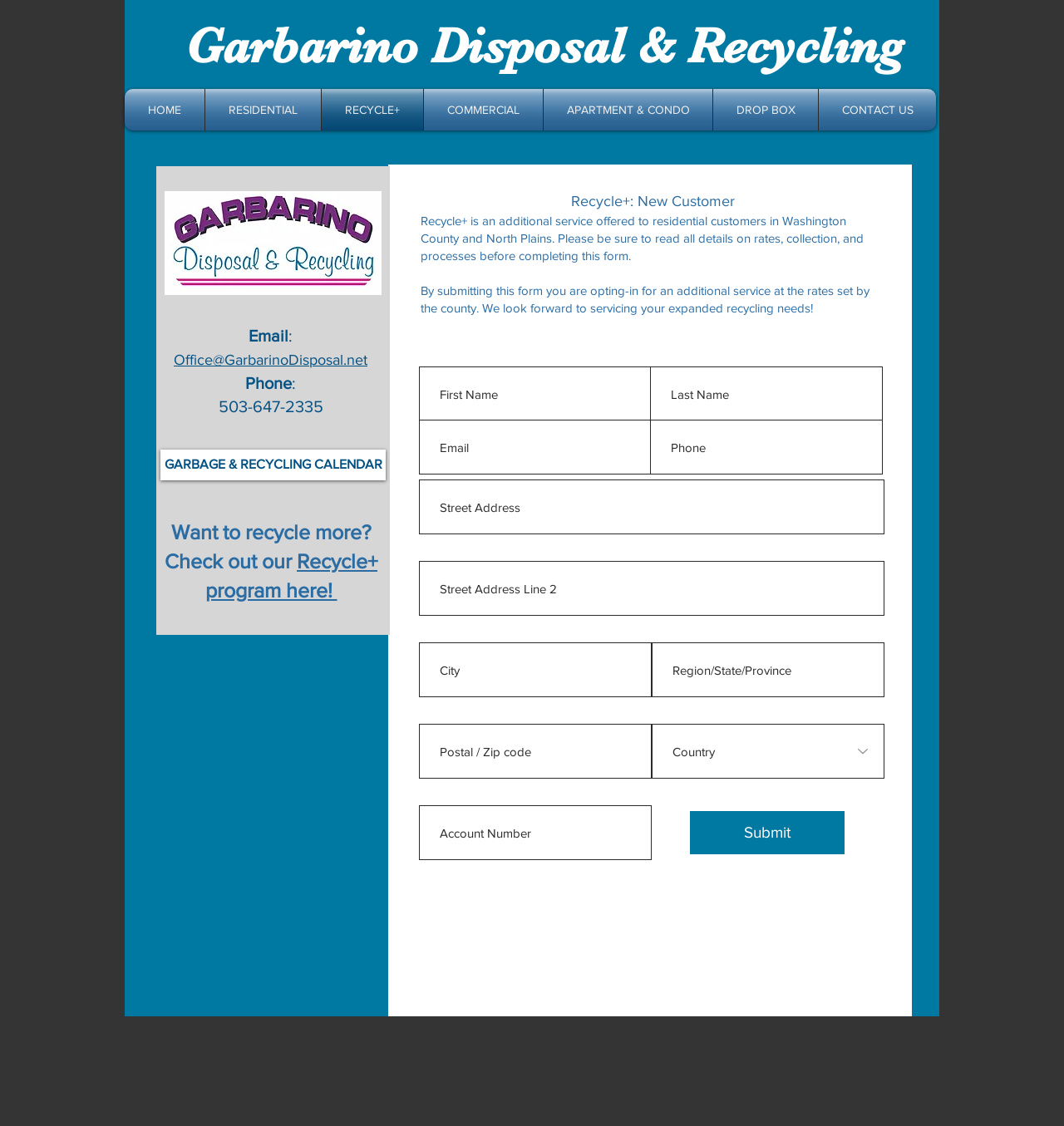What is the bounding box coordinate of the 'Submit' button?
Using the image, give a concise answer in the form of a single word or short phrase.

[0.648, 0.72, 0.794, 0.759]